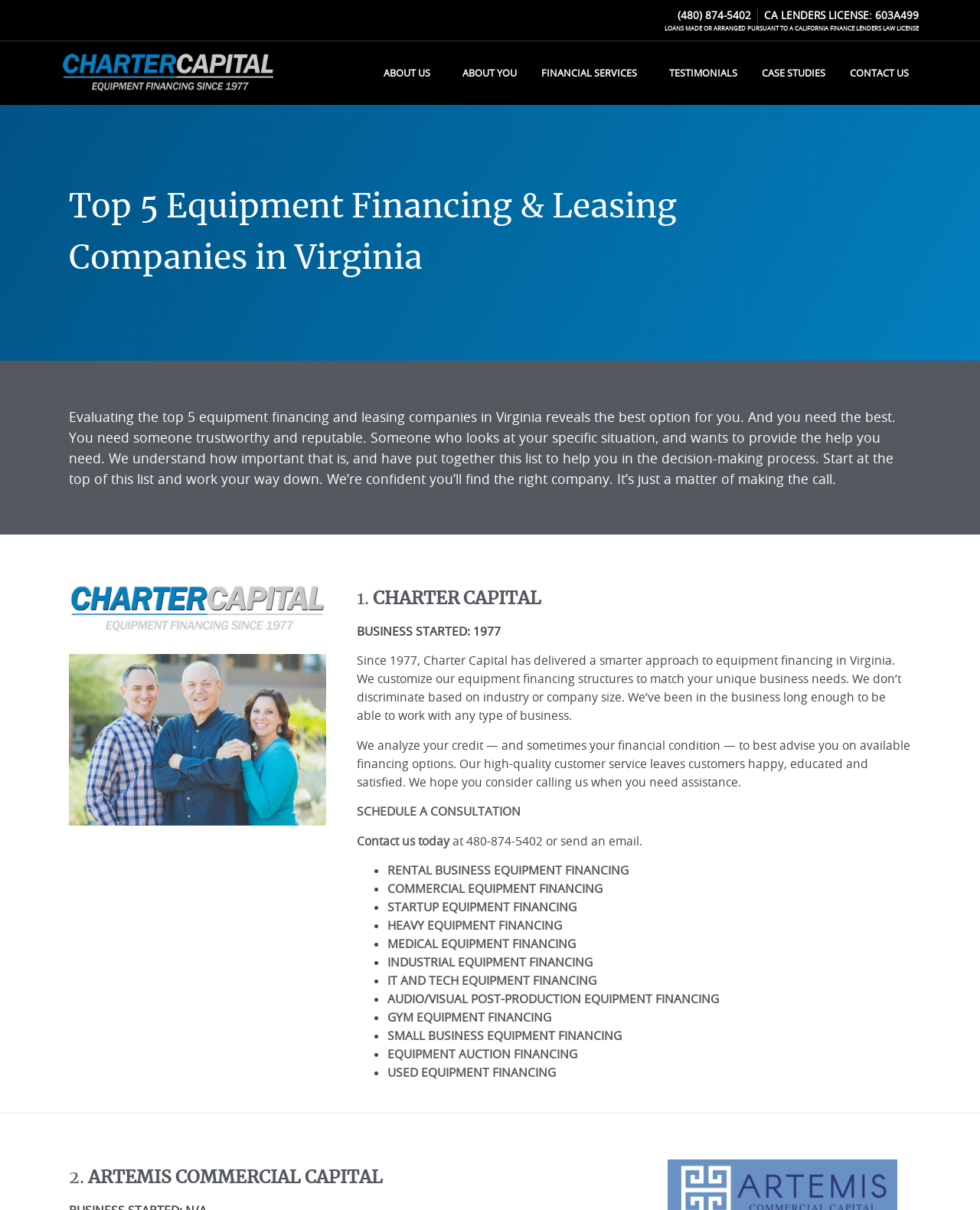Identify the bounding box for the UI element described as: "Metal Stake". Ensure the coordinates are four float numbers between 0 and 1, formatted as [left, top, right, bottom].

None